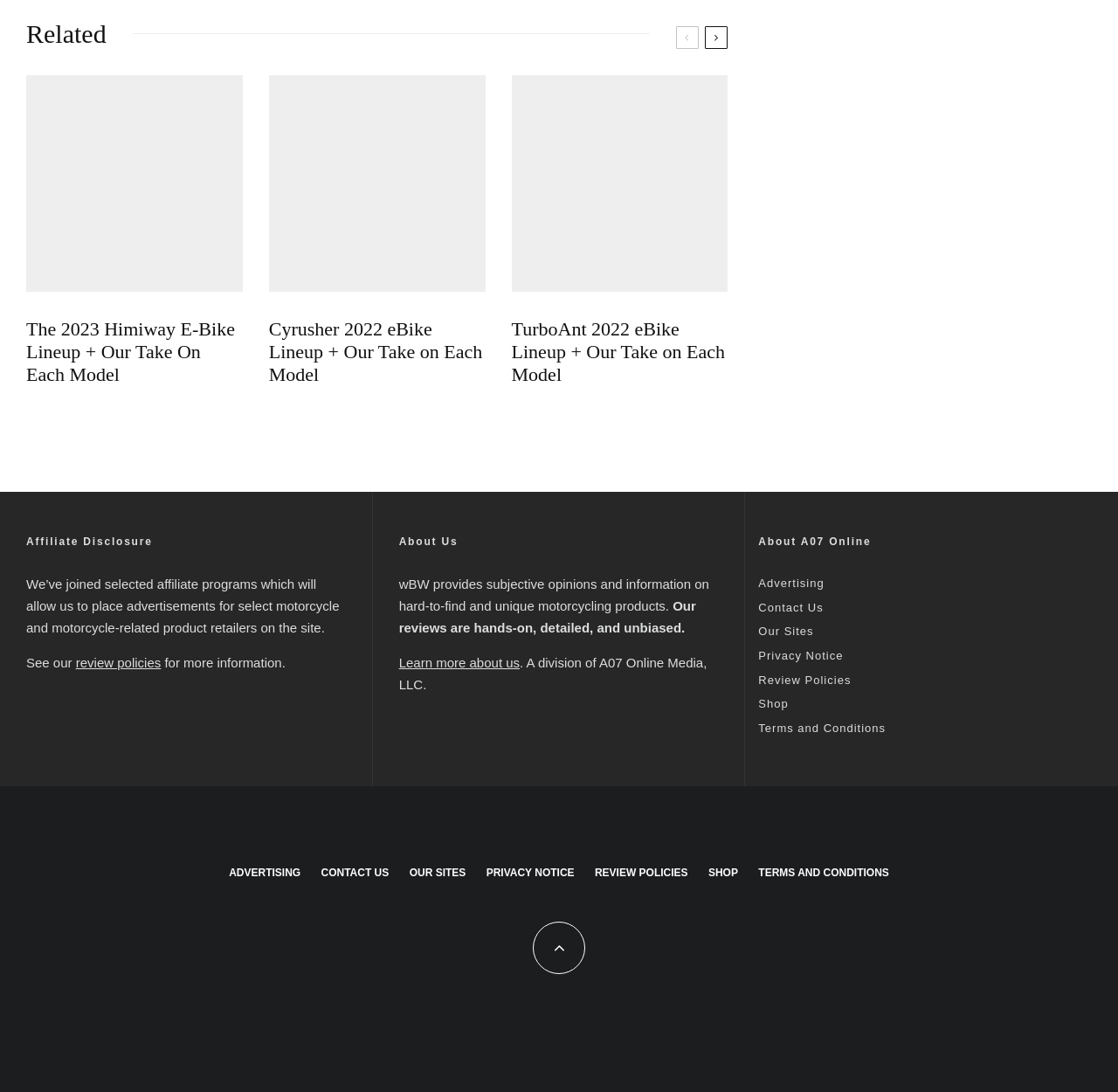Give a one-word or phrase response to the following question: What is the topic of the first article?

Himiway E-Bike